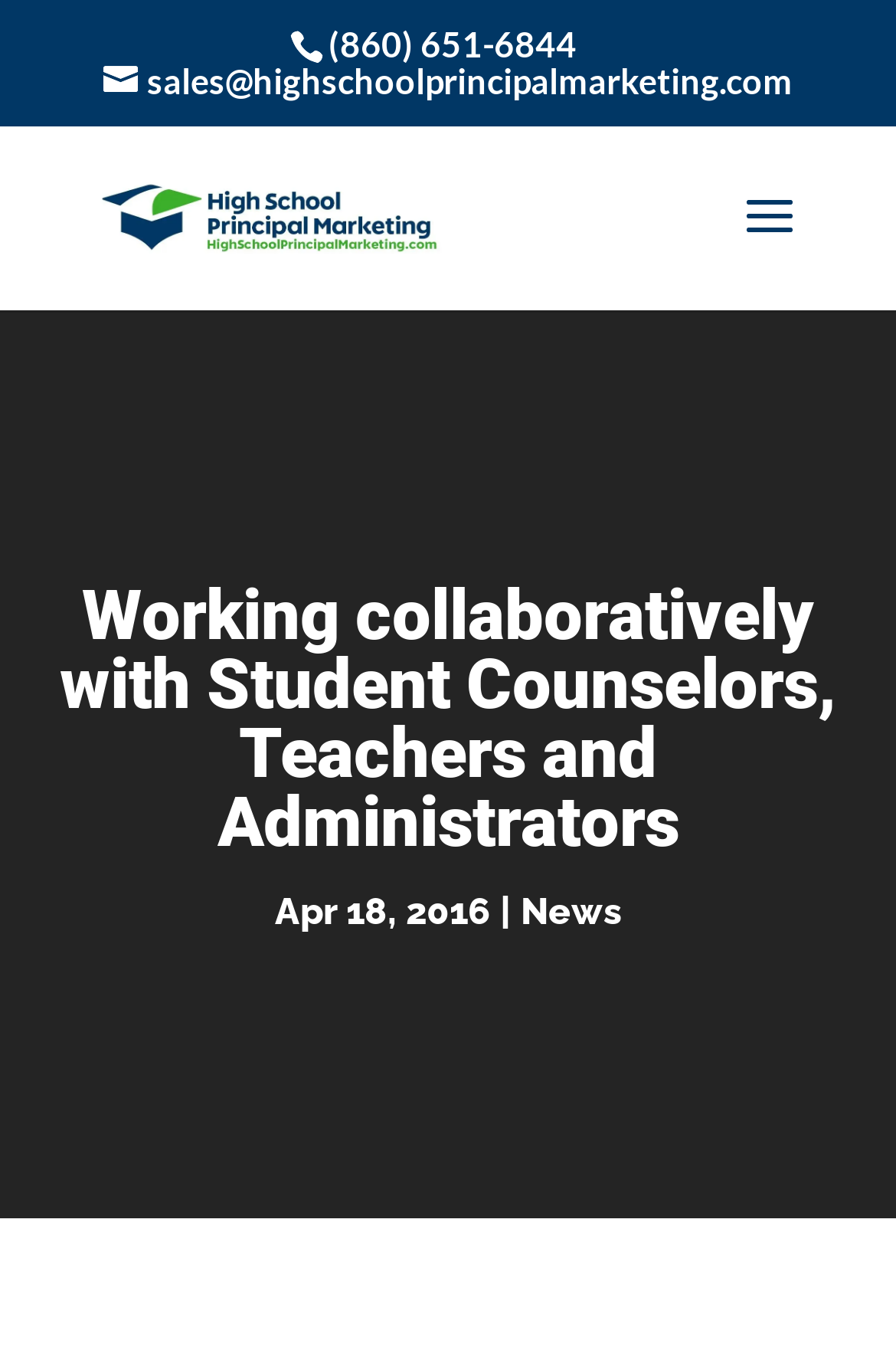Based on the element description "alt="High School Principal Marketing"", predict the bounding box coordinates of the UI element.

[0.108, 0.139, 0.508, 0.17]